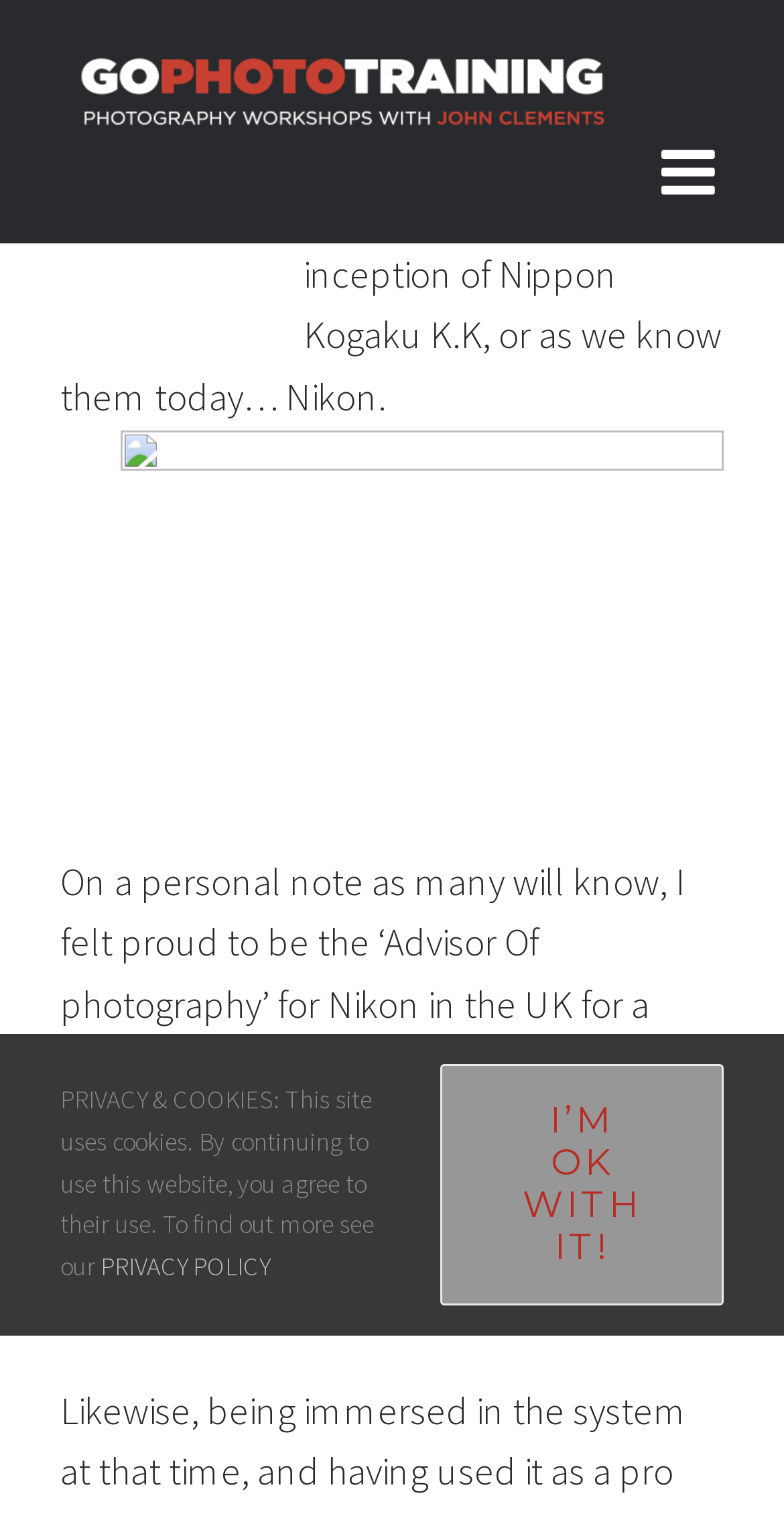Write an elaborate caption that captures the essence of the webpage.

The webpage is a blog post celebrating the 100-year anniversary of Nikon. At the top left, there is a logo of "Go Photo Training | Photography Workshops with John Clements" which is also a clickable link. To the right of the logo, there is a toggle button to open the mobile menu. 

Below the logo, there is a paragraph of text that reads "Today is the 100 year anniversary of the inception of Nippon Kogaku K.K, or as we know them today… Nikon." This is followed by another paragraph of text that shares the author's personal experience with Nikon, mentioning their role as an advisor and photographer/technical consultant.

At the bottom of the page, there is a notice about privacy and cookies, stating that the site uses cookies and providing a link to the privacy policy. Next to the notice, there is a button that says "I'M OK WITH IT!" which is likely a consent button for the use of cookies.